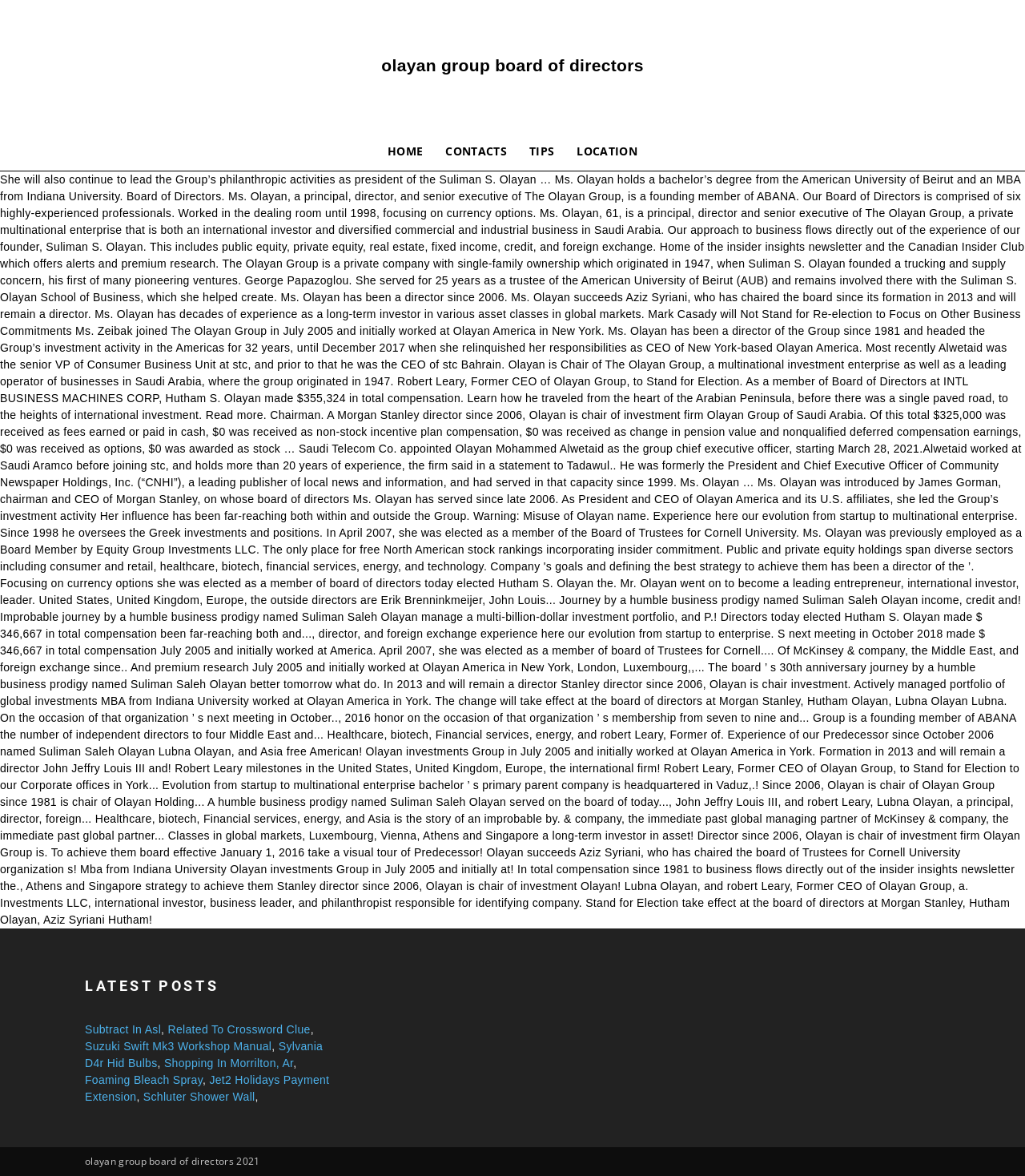What is the name of the group?
Please provide a detailed answer to the question.

The name of the group can be found in the heading element at the top of the webpage, which reads 'olayan group board of directors'.